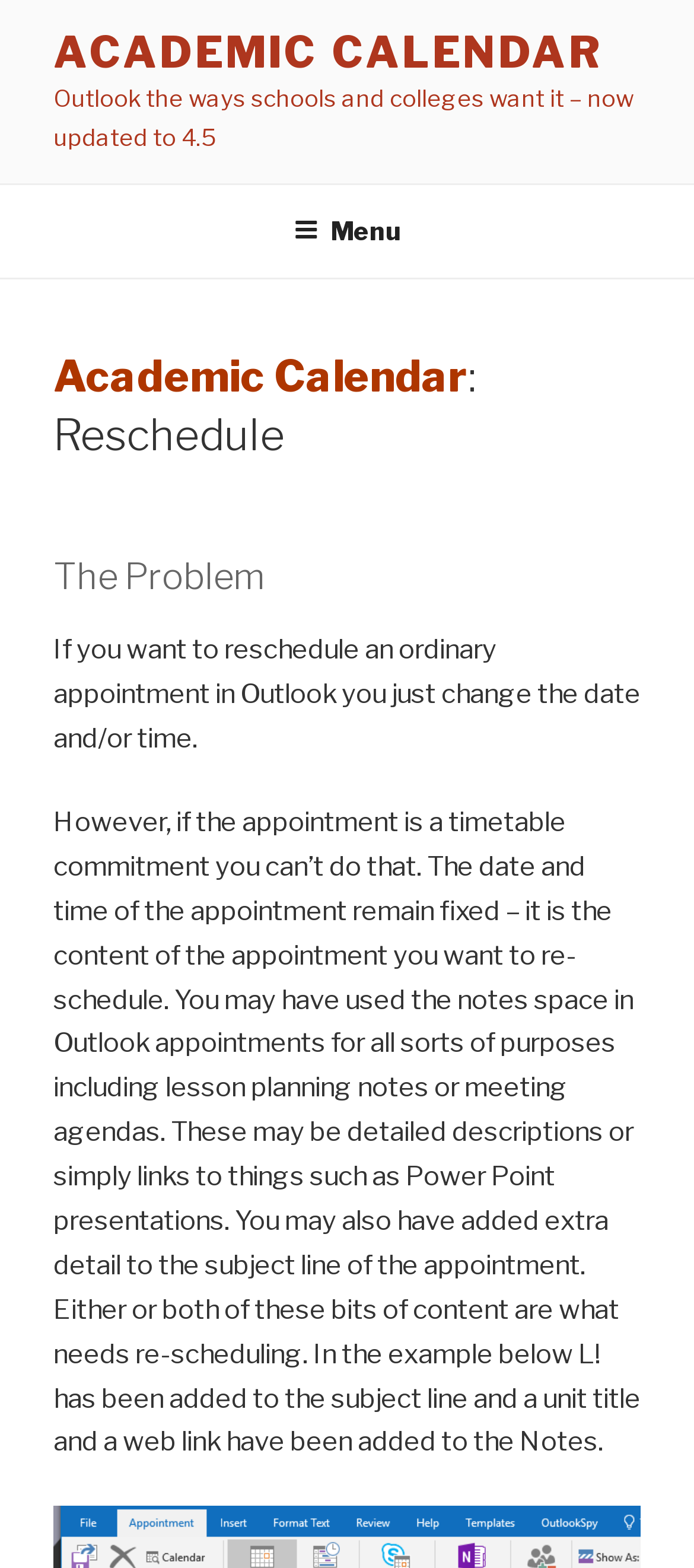Provide a one-word or short-phrase answer to the question:
What type of commitment cannot be rescheduled in Outlook?

Timetable commitment